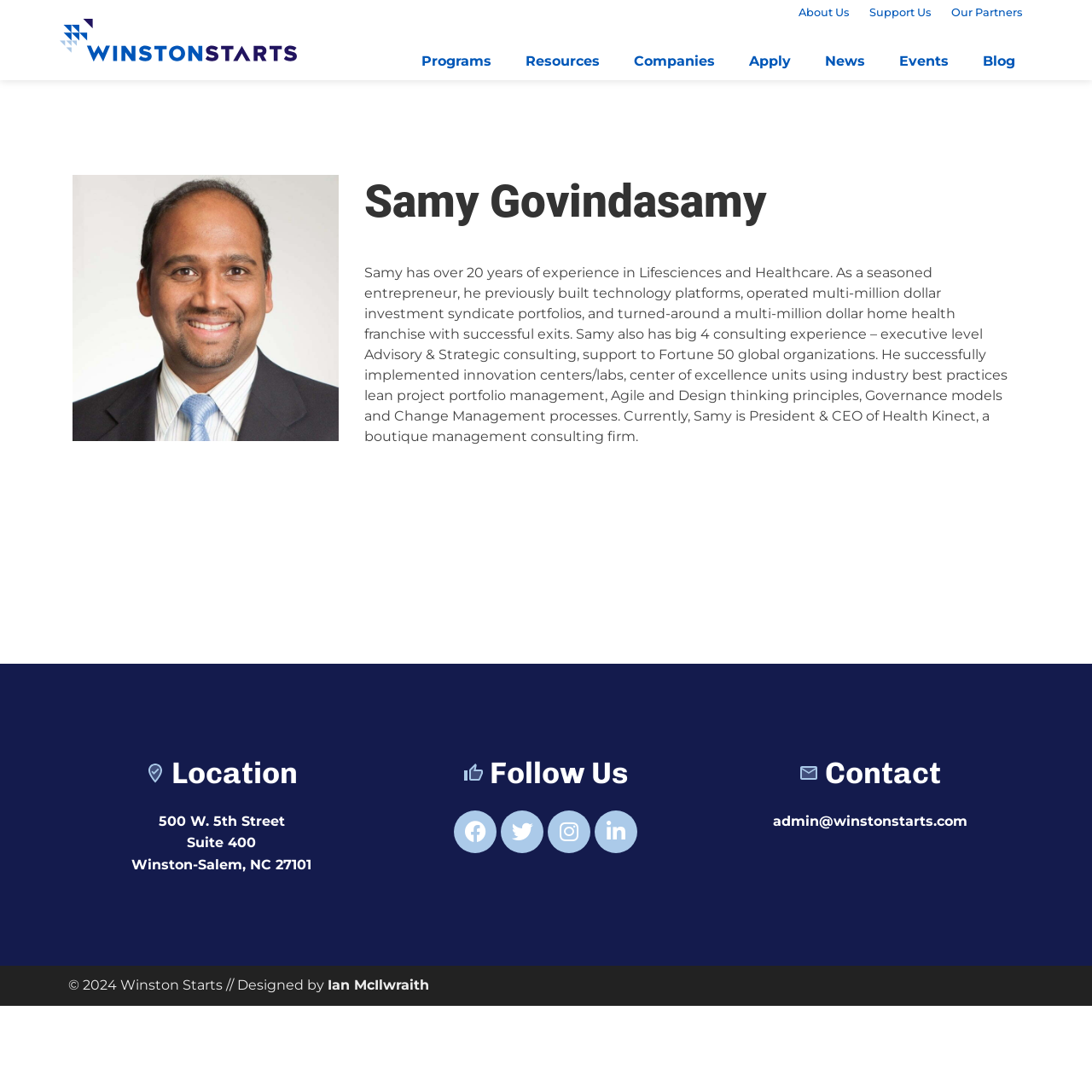Show the bounding box coordinates for the element that needs to be clicked to execute the following instruction: "Follow Winston Starts on Facebook". Provide the coordinates in the form of four float numbers between 0 and 1, i.e., [left, top, right, bottom].

[0.416, 0.742, 0.455, 0.781]